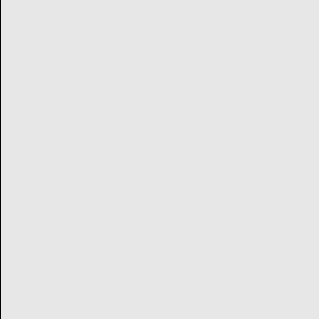What type of narratives does the book align with?
Based on the image, respond with a single word or phrase.

Nature-themed